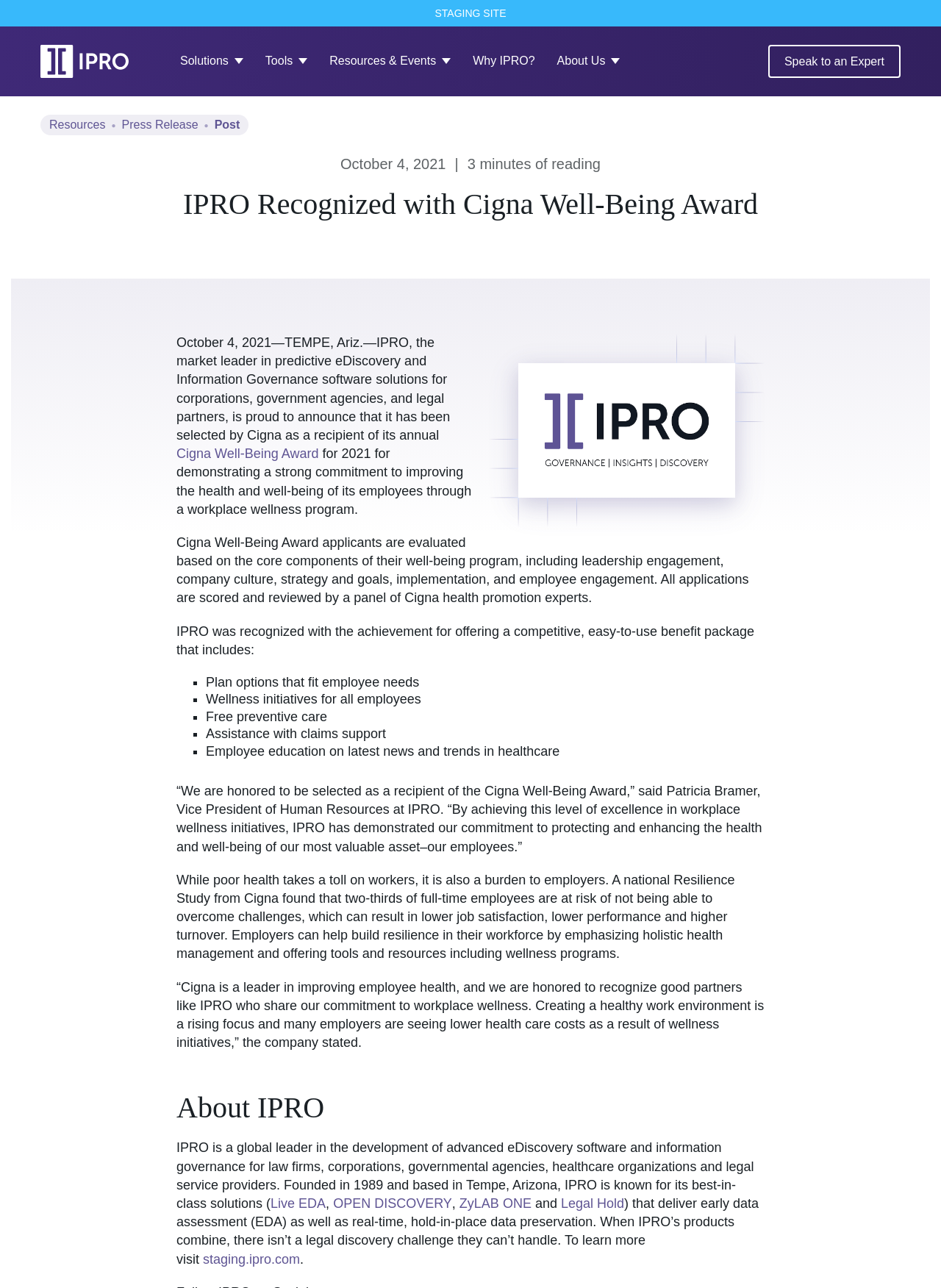What is the name of the Vice President of Human Resources at IPRO? Based on the image, give a response in one word or a short phrase.

Patricia Bramer